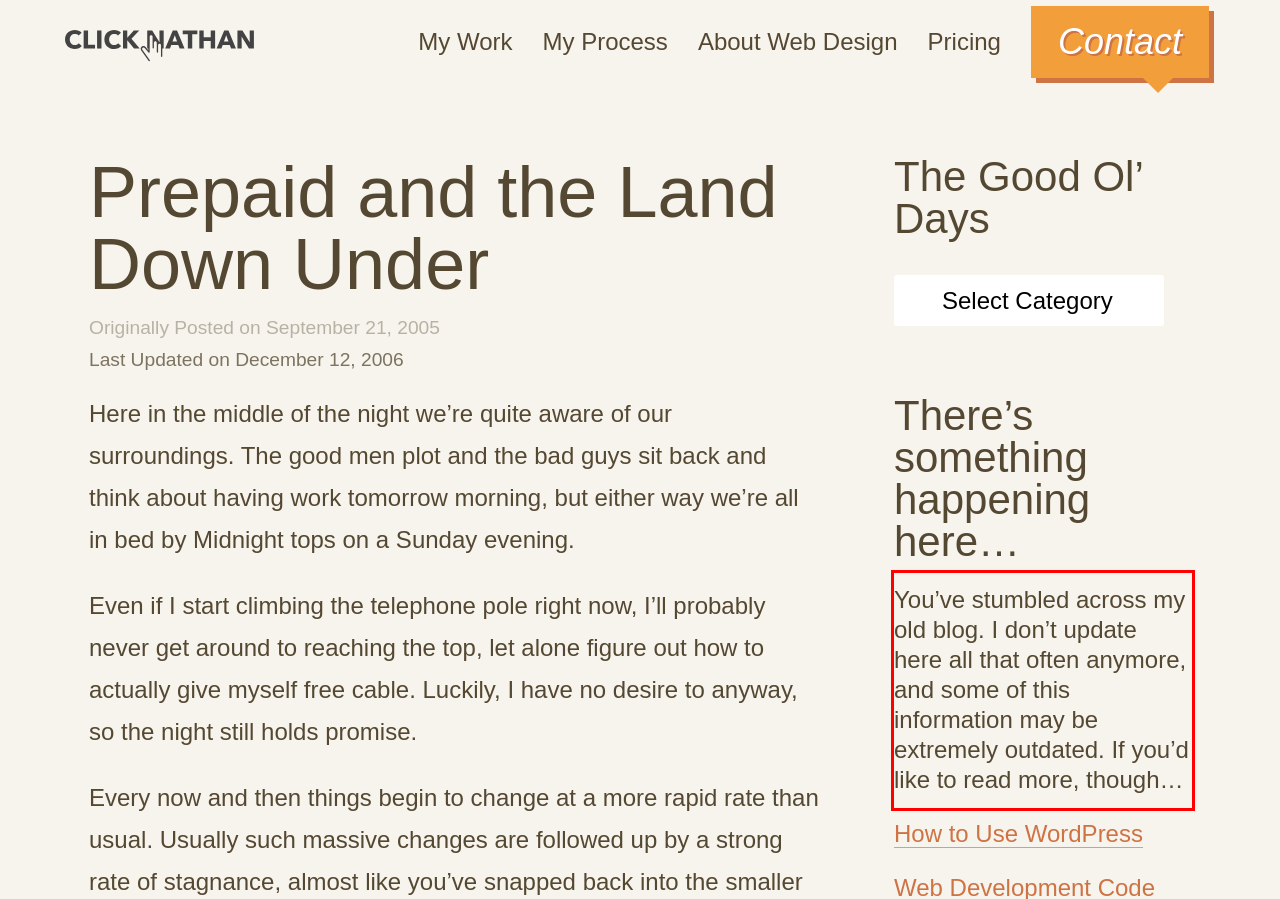Examine the webpage screenshot and use OCR to recognize and output the text within the red bounding box.

You’ve stumbled across my old blog. I don’t update here all that often anymore, and some of this information may be extremely outdated. If you’d like to read more, though…